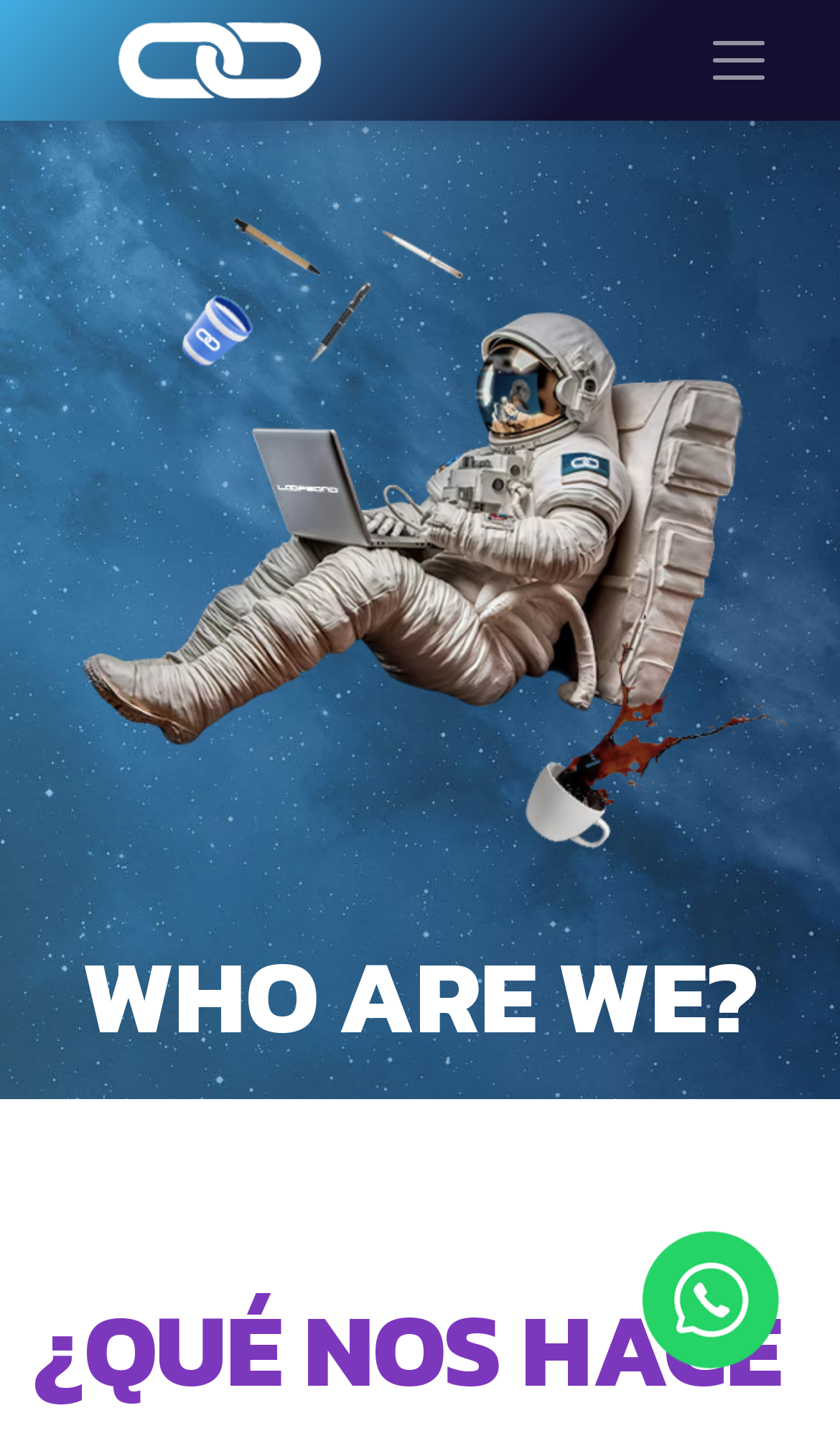Using the information in the image, could you please answer the following question in detail:
How many images are on the webpage?

There are three images on the webpage. One is the logo of loopbond, another is an image with no description, and the last one is an image with no description inside a link element.